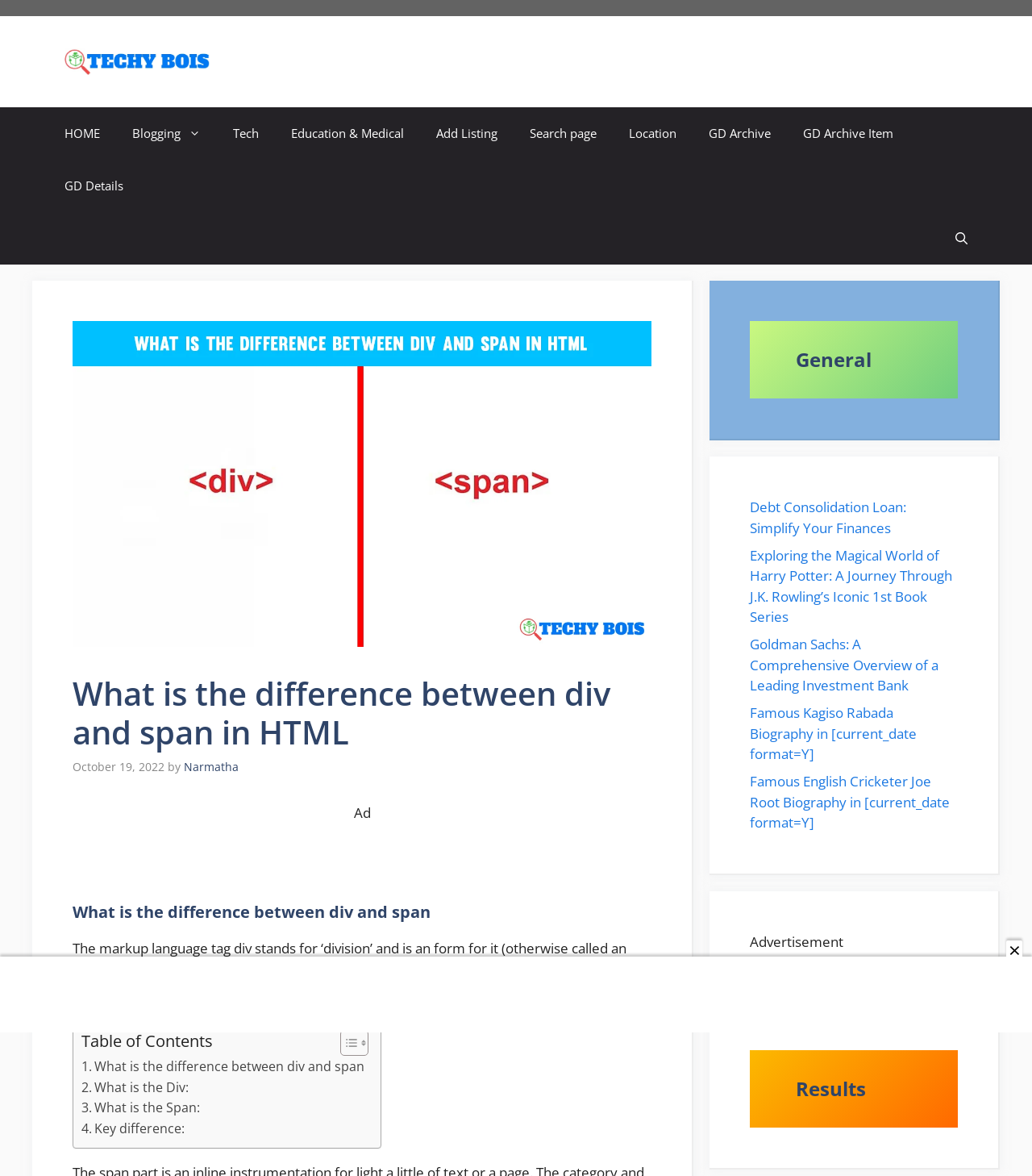What is the purpose of the div element in HTML?
Using the image, provide a concise answer in one word or a short phrase.

To build containers around groupings of content